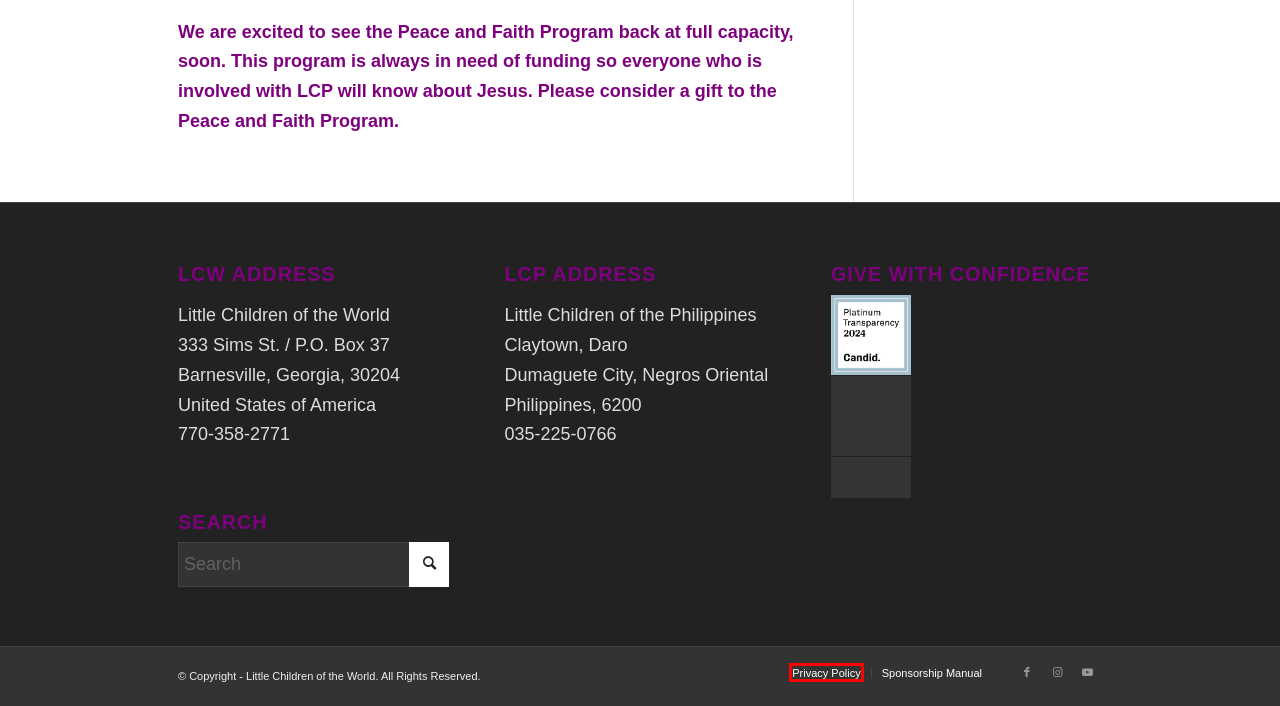Evaluate the webpage screenshot and identify the element within the red bounding box. Select the webpage description that best fits the new webpage after clicking the highlighted element. Here are the candidates:
A. Programs - Little Children of the World
B. About Us - Little Children of the World
C. Donate - Little Children of the World
D. Sharing Events - Little Children of the World
E. Cart - Little Children of the World
F. Accountability - Little Children of the World
G. Get Involved - Little Children of the World
H. Updates - Little Children of the World

F